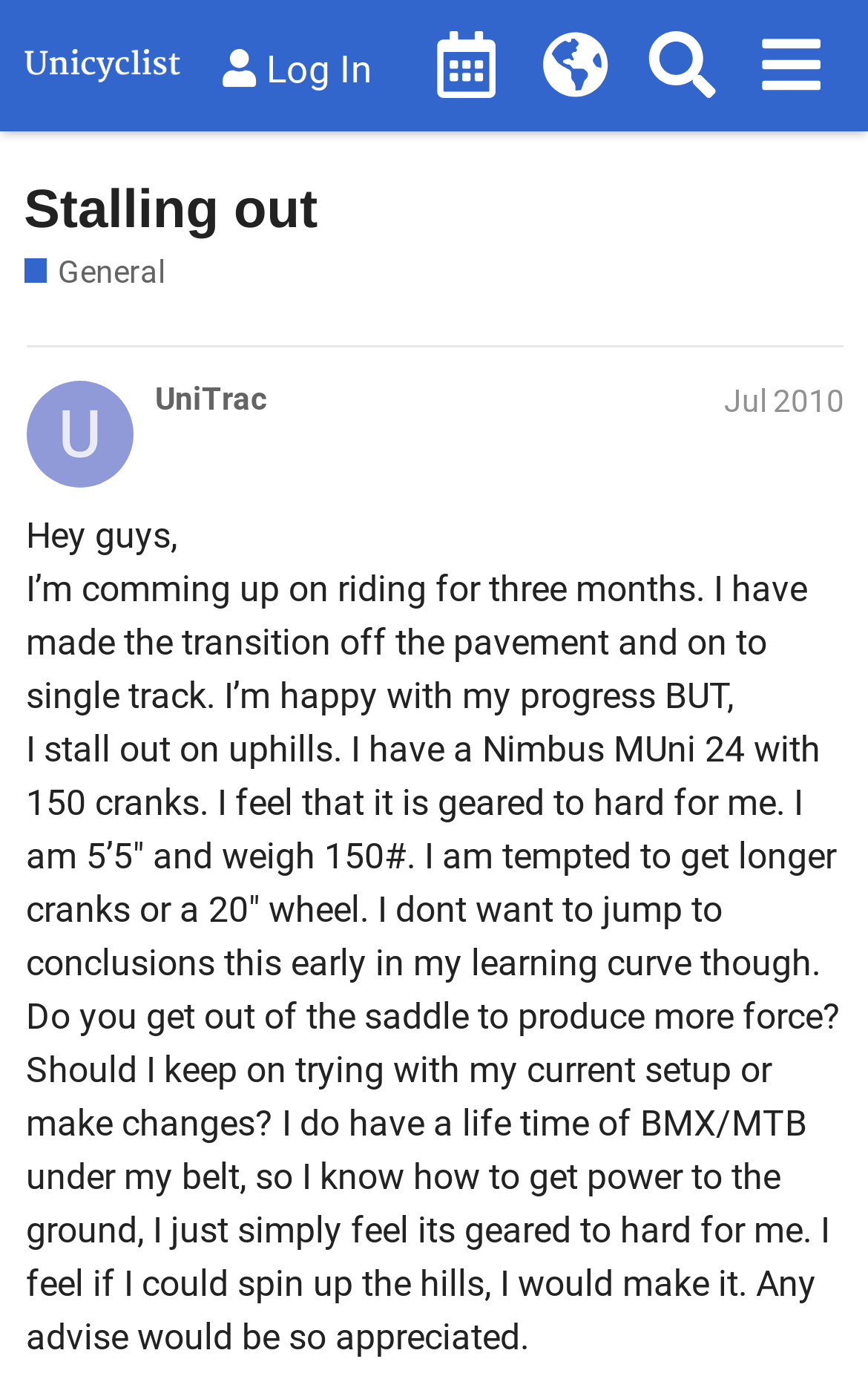Use a single word or phrase to respond to the question:
What is the author's concern with their current unicycle setup?

It's geared too hard